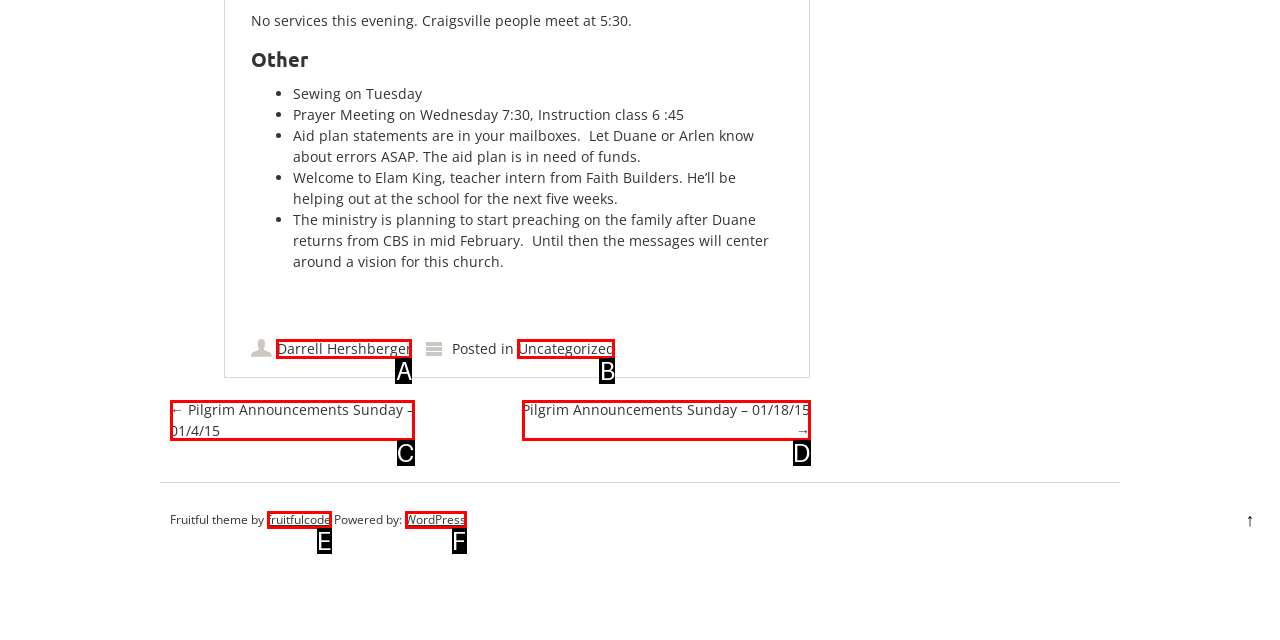From the provided choices, determine which option matches the description: RESOURCES. Respond with the letter of the correct choice directly.

None